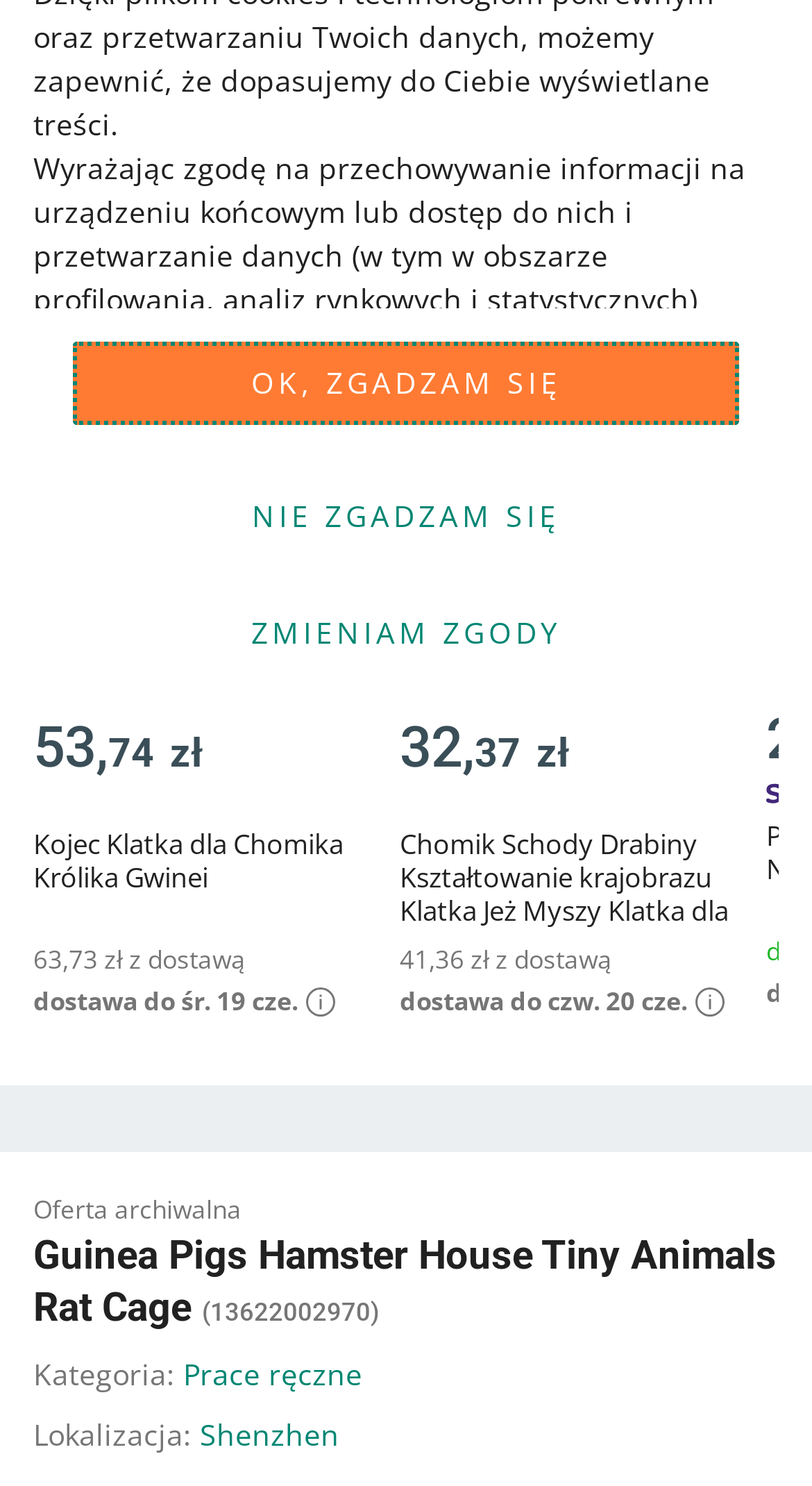Identify the coordinates of the bounding box for the element described below: "Shenzhen". Return the coordinates as four float numbers between 0 and 1: [left, top, right, bottom].

[0.246, 0.952, 0.418, 0.978]